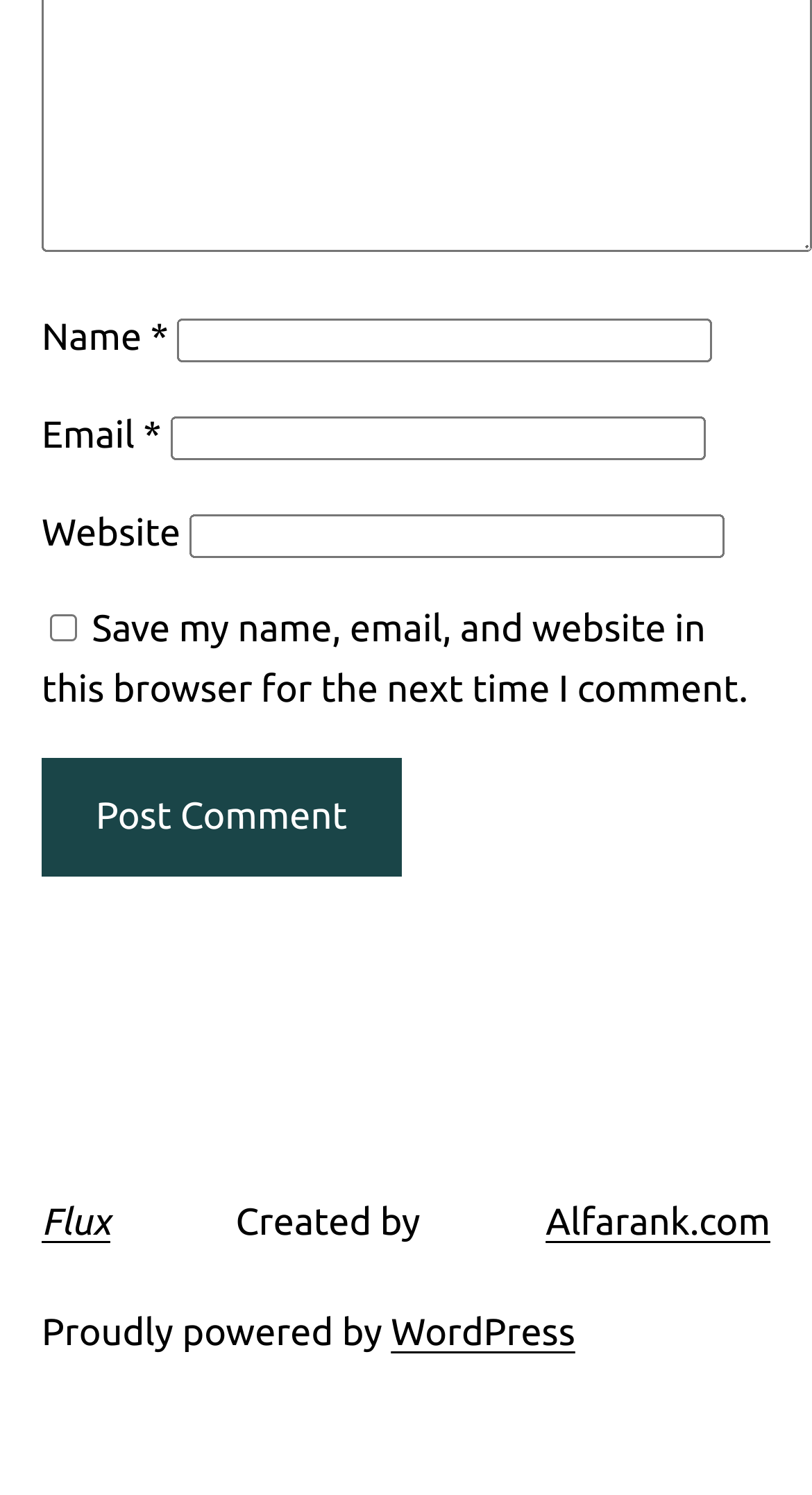Determine the bounding box coordinates of the element that should be clicked to execute the following command: "Input your email".

[0.209, 0.278, 0.868, 0.308]